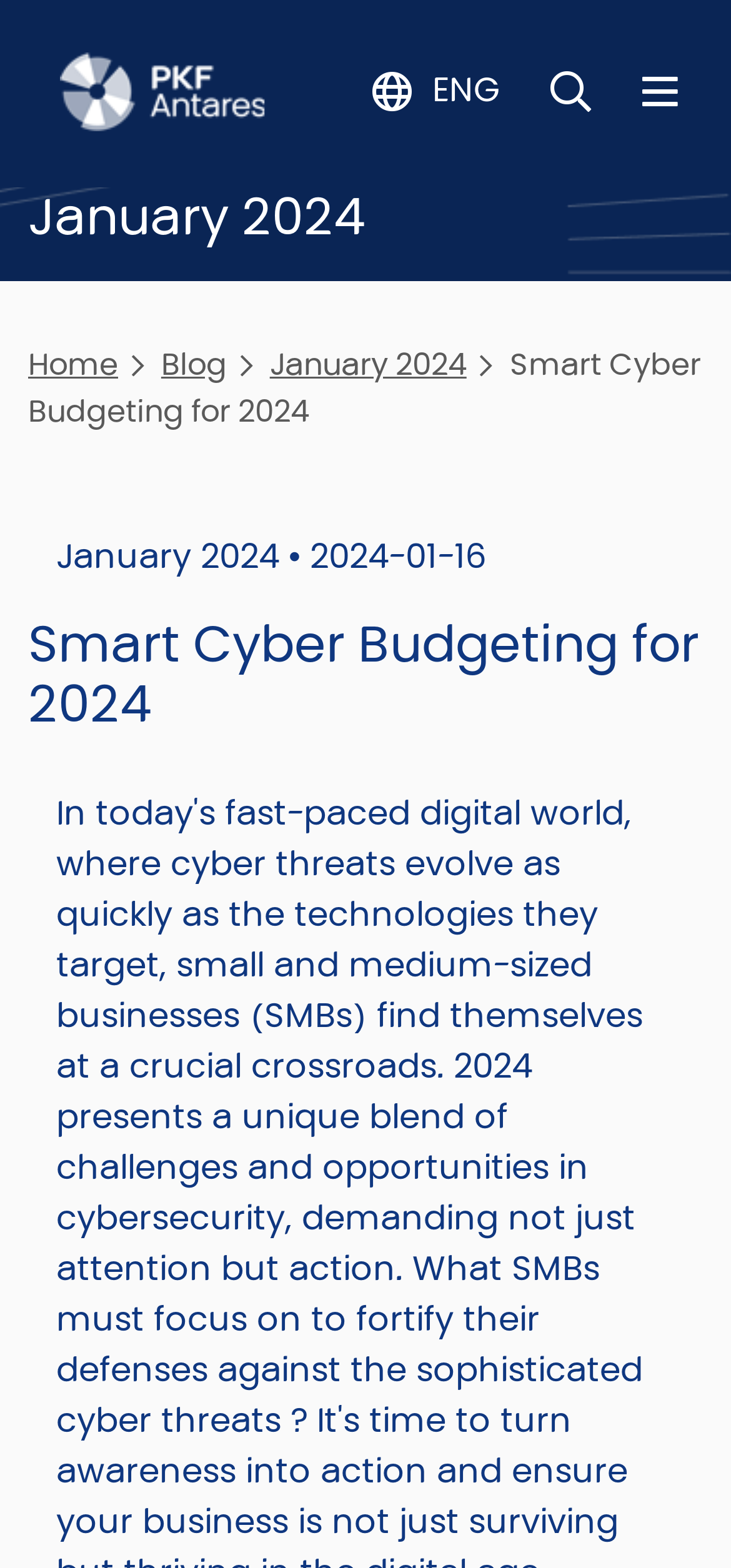Return the bounding box coordinates of the UI element that corresponds to this description: "ENG". The coordinates must be given as four float numbers in the range of 0 and 1, [left, top, right, bottom].

[0.486, 0.034, 0.706, 0.084]